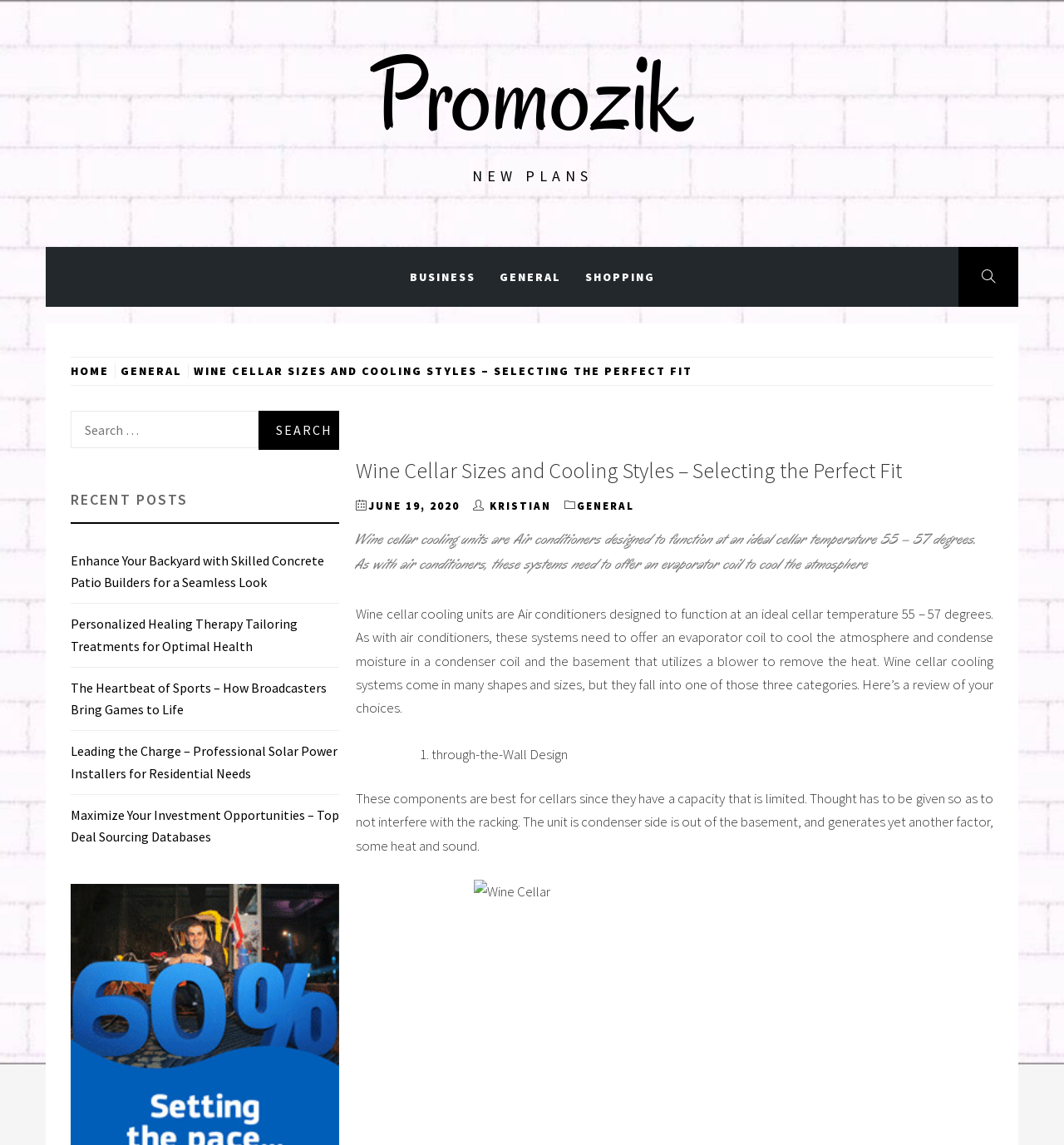Select the bounding box coordinates of the element I need to click to carry out the following instruction: "Read the 'WINE CELLAR SIZES AND COOLING STYLES – SELECTING THE PERFECT FIT' article".

[0.334, 0.381, 0.934, 0.45]